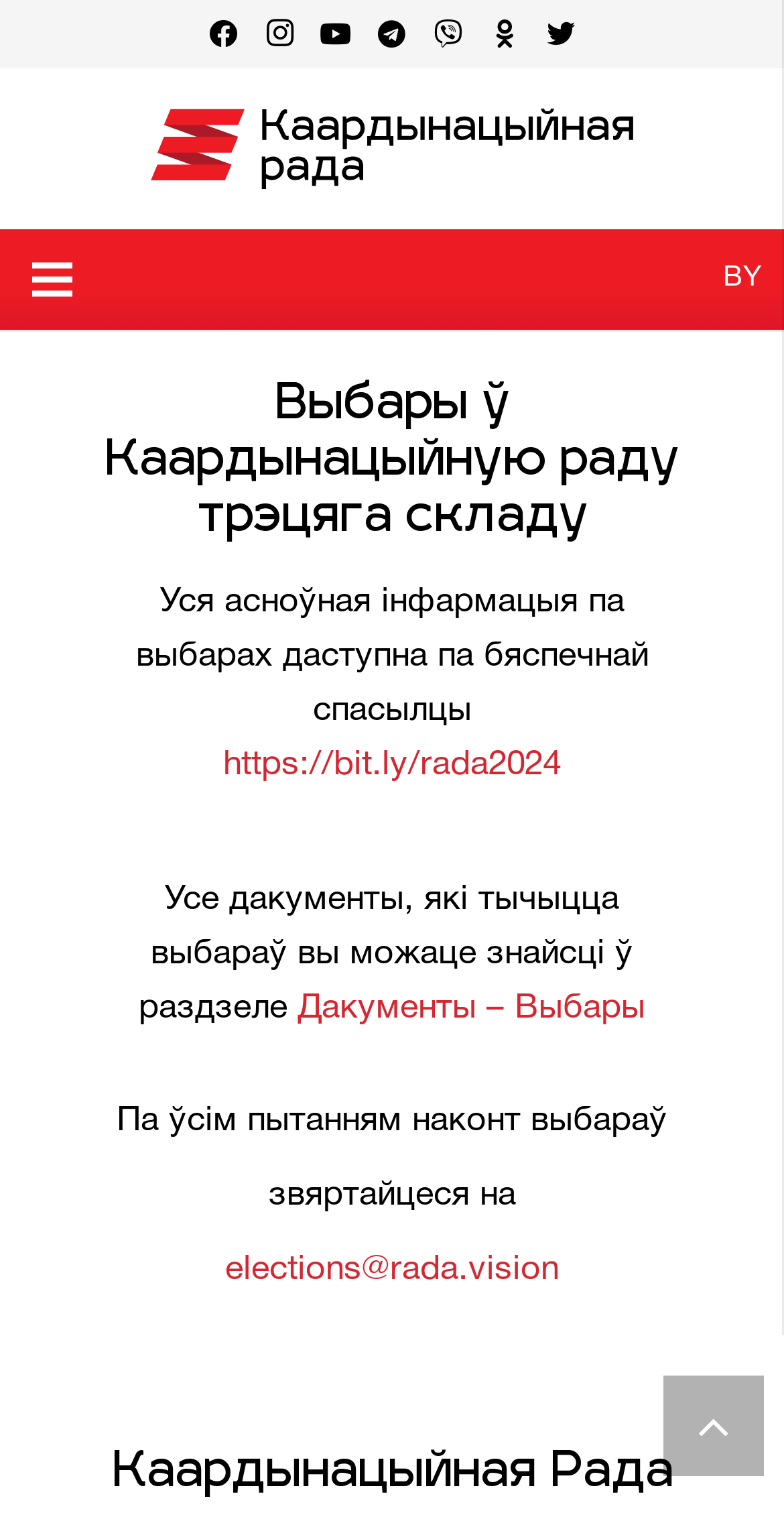What is the purpose of the Coordinating Council?
Refer to the image and provide a concise answer in one word or phrase.

Stabilization and transfer of power